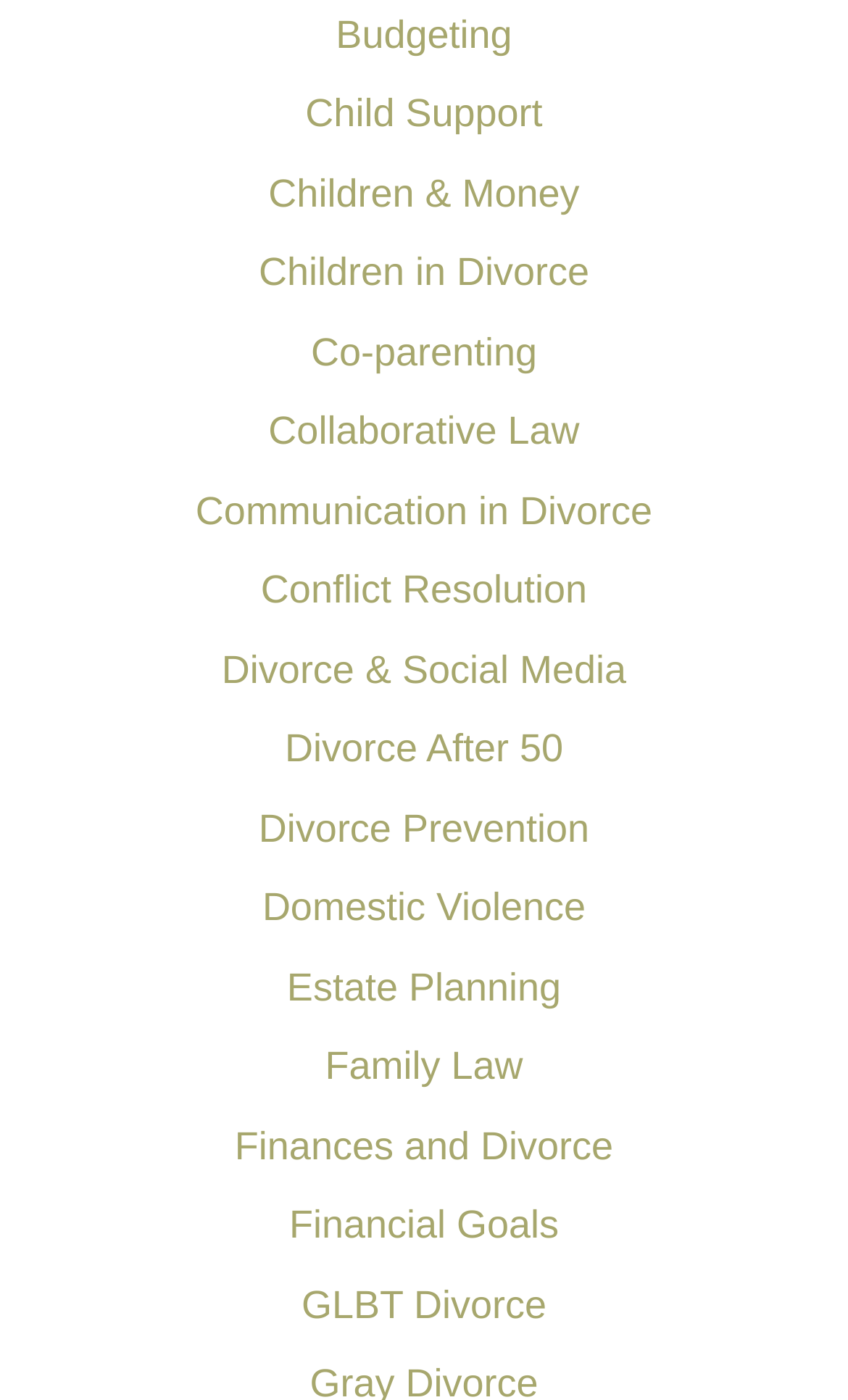Identify the bounding box coordinates necessary to click and complete the given instruction: "Explore Children & Money".

[0.317, 0.122, 0.683, 0.169]